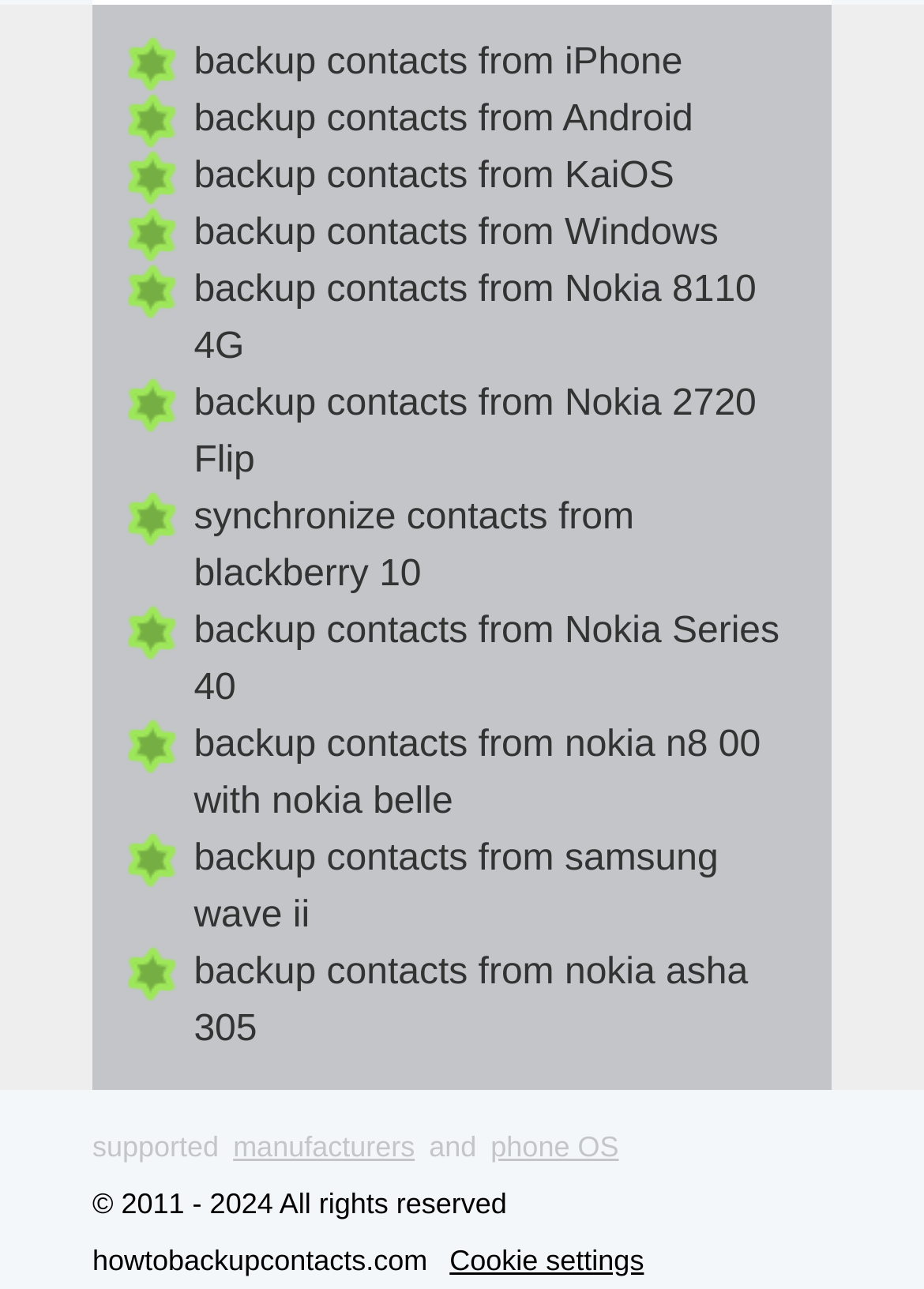Provide your answer to the question using just one word or phrase: What is the main purpose of this webpage?

Backup contacts